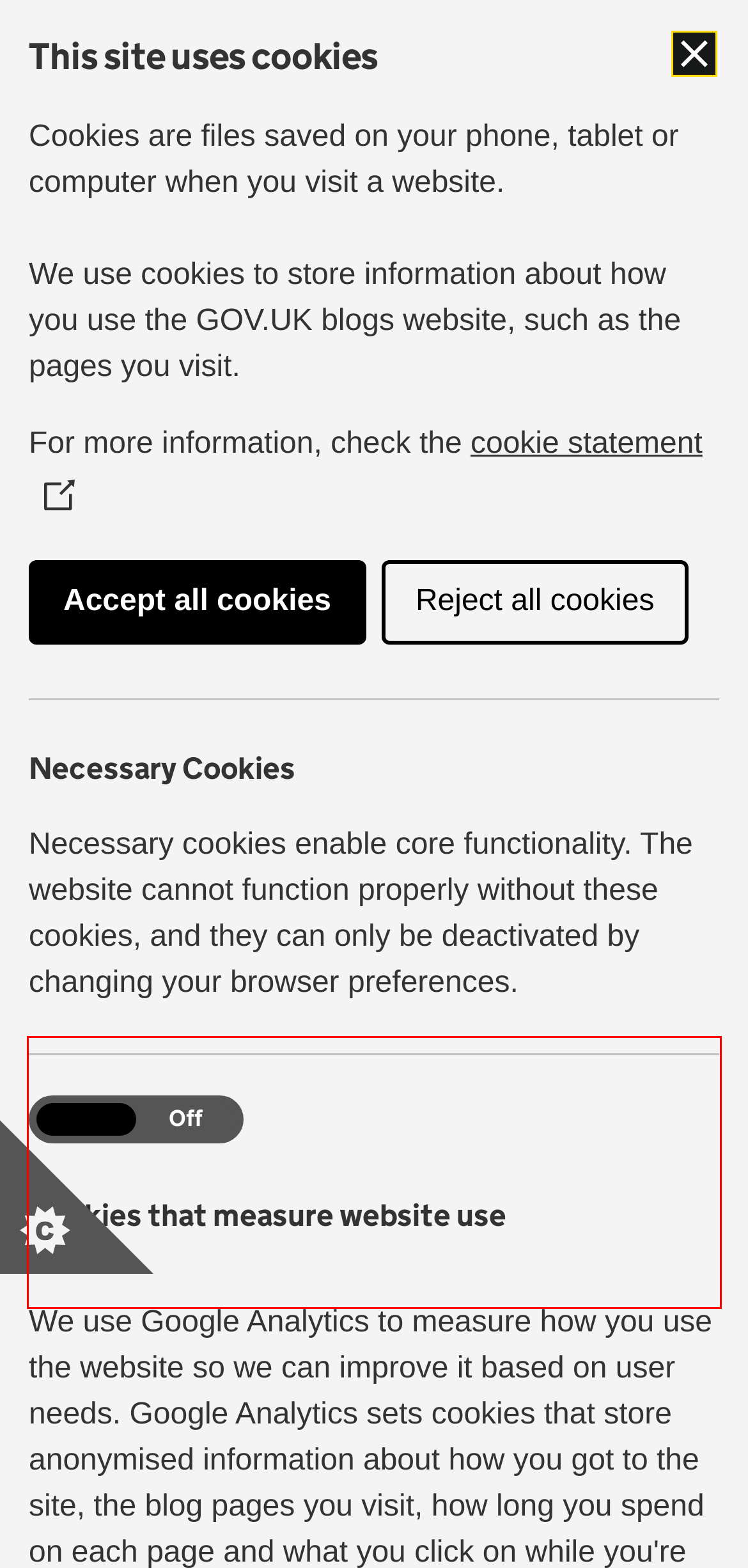There is a UI element on the webpage screenshot marked by a red bounding box. Extract and generate the text content from within this red box.

A couple of weeks ago, we took part in a ‘data studio’: an experimental workshop hosted at an arts university (Central St Martins, University of the Arts (UAL)). The aim was to combine different perspective and skills to create research projects based around data that might help those working to address food poverty in the UK.